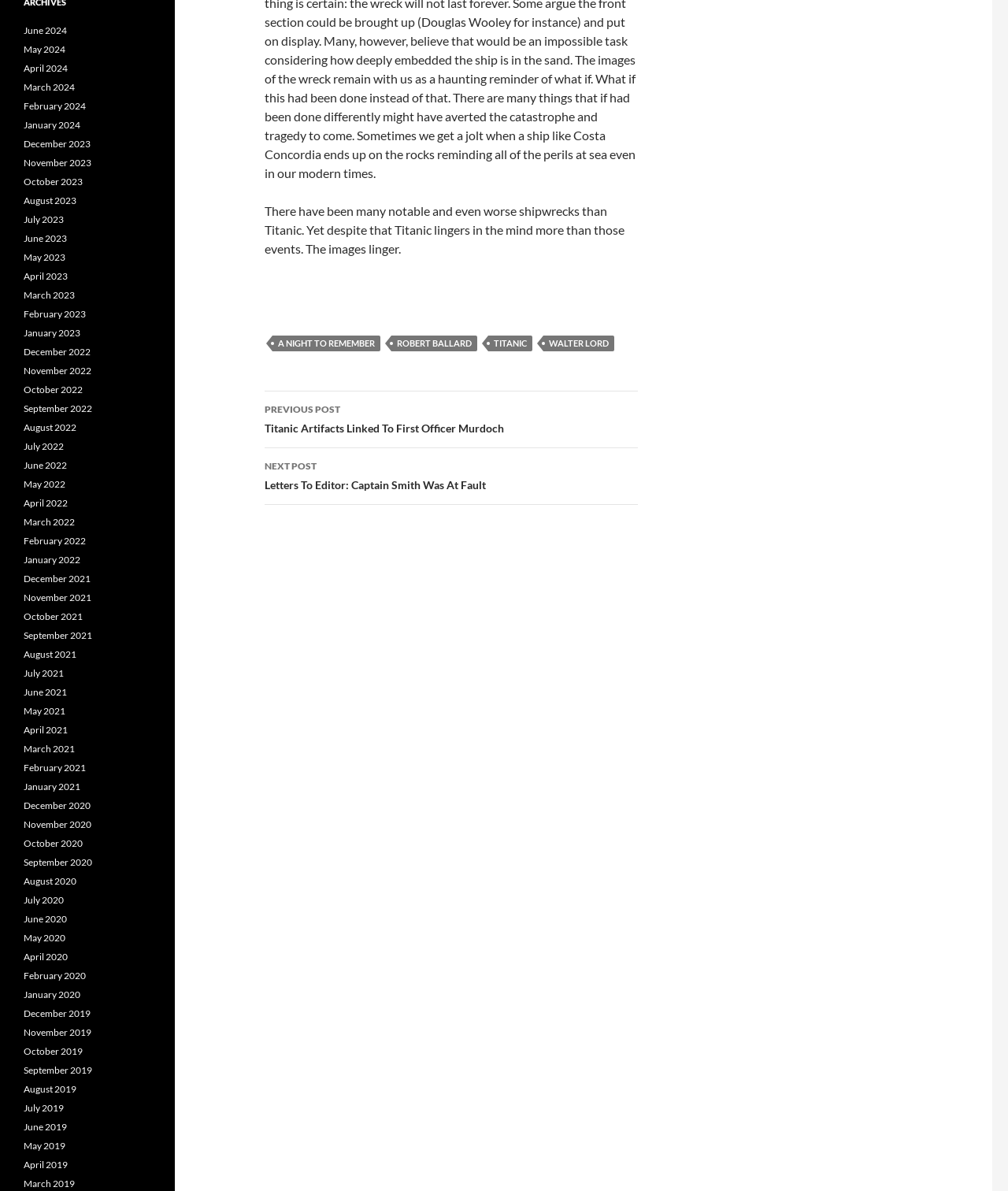Indicate the bounding box coordinates of the clickable region to achieve the following instruction: "Read about Robert Ballard."

[0.388, 0.282, 0.473, 0.295]